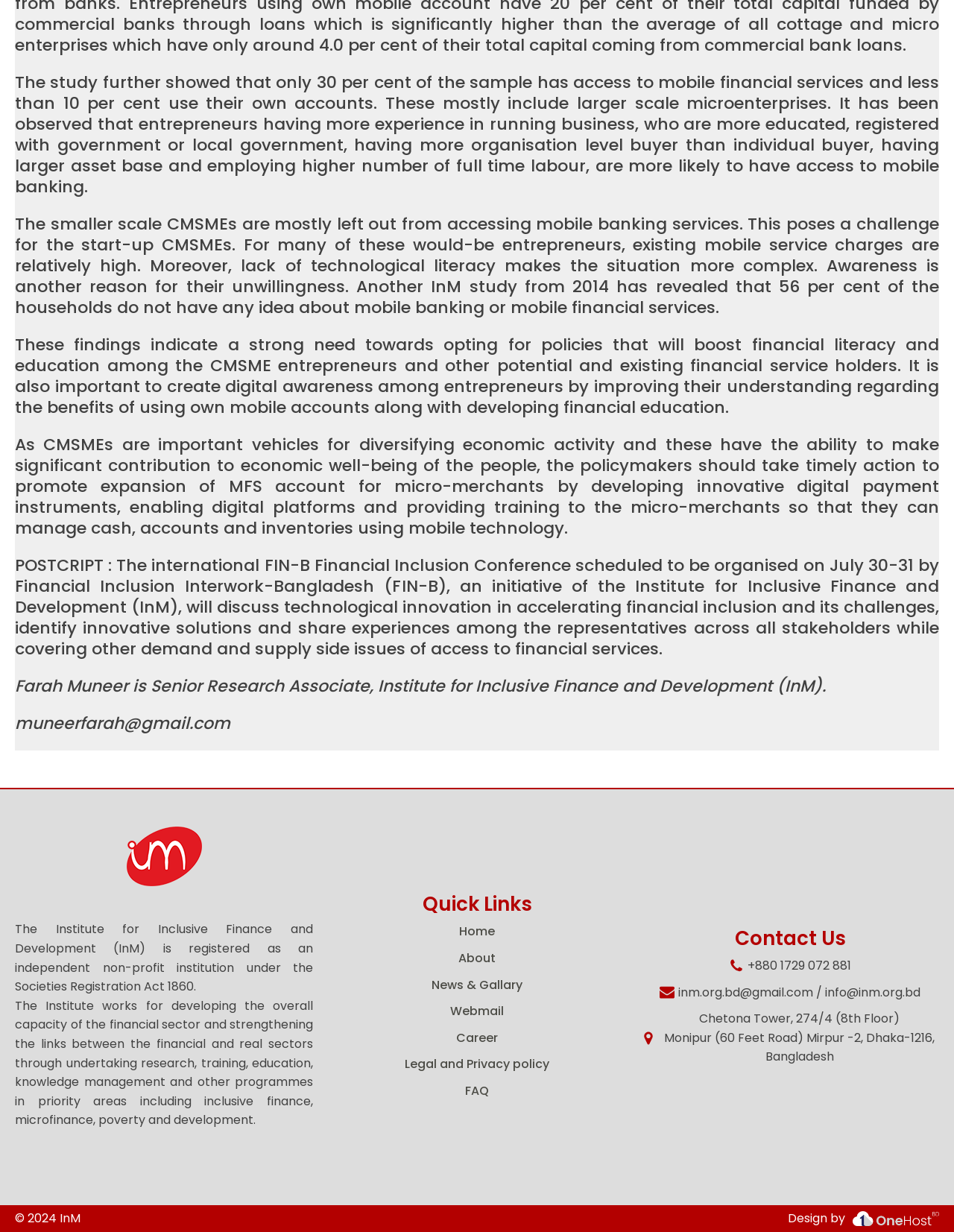Answer the question in one word or a short phrase:
What is the address of the Institute for Inclusive Finance and Development?

Chetona Tower, 274/4 (8th Floor), Monipur (60 Feet Road) Mirpur -2, Dhaka-1216, Bangladesh